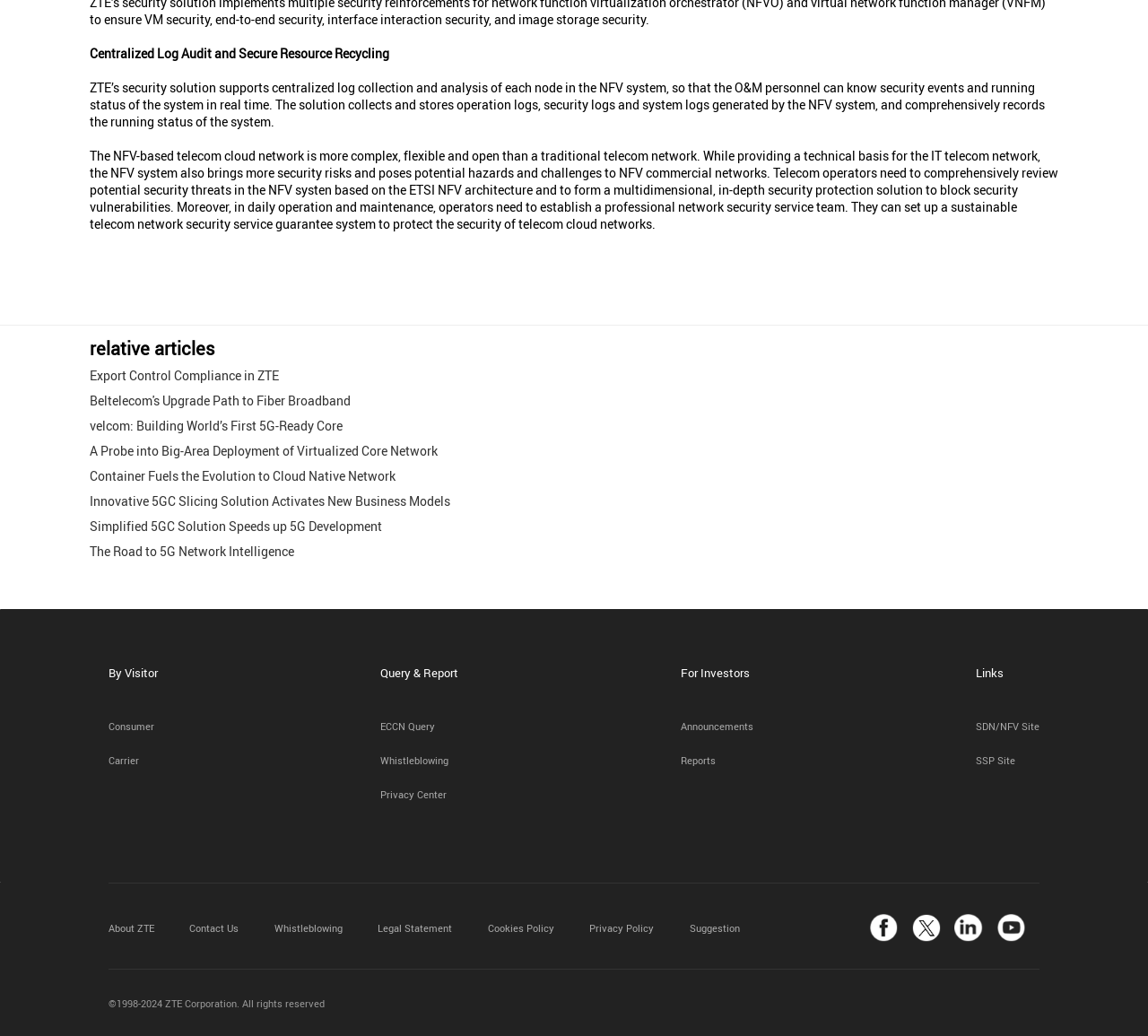Show the bounding box coordinates for the HTML element described as: "Export Control Compliance in ZTE".

[0.078, 0.354, 0.243, 0.371]